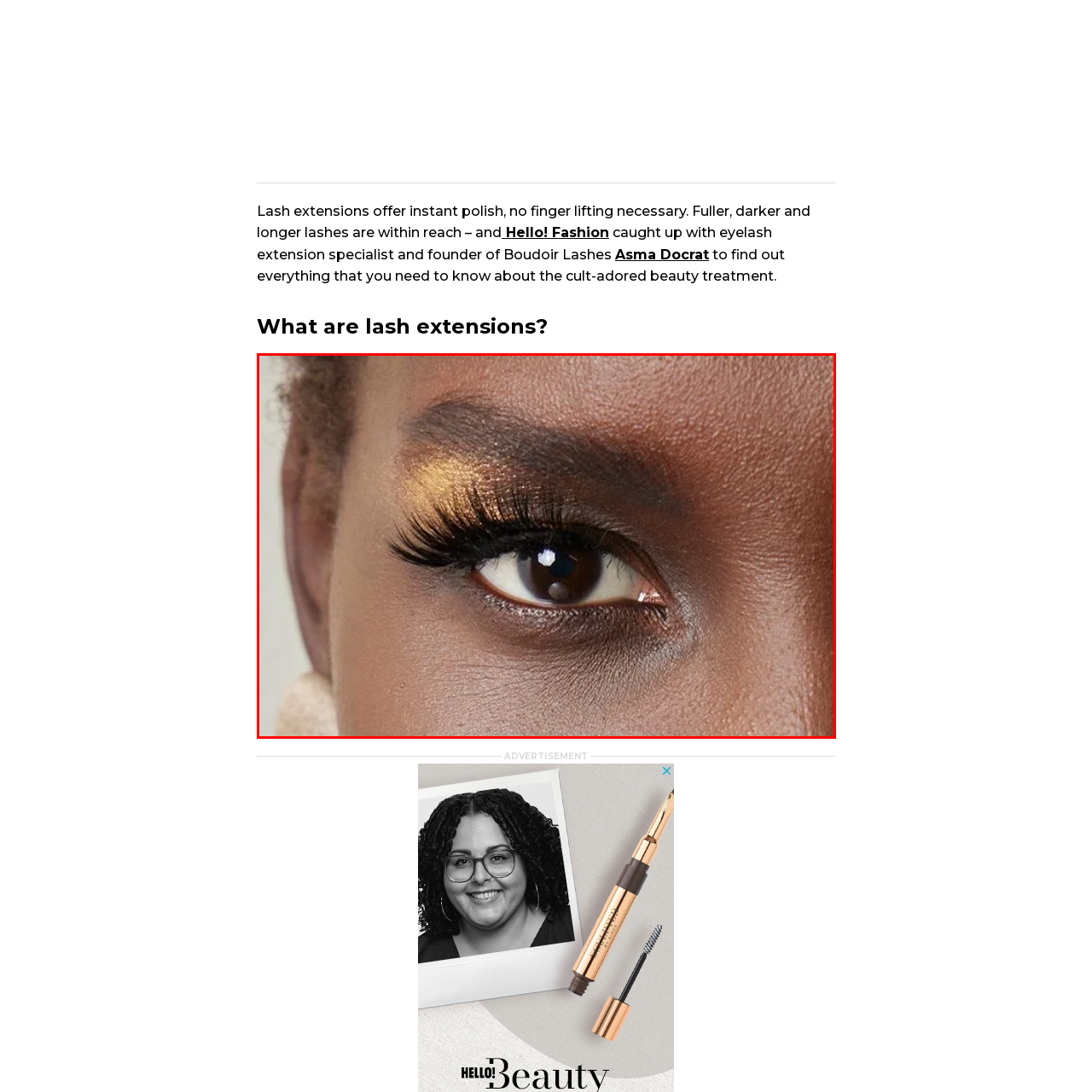Direct your attention to the segment of the image enclosed by the red boundary and answer the ensuing question in detail: What do lash extensions offer to one's look?

The caption states that lash extensions offer an 'instant polish' to one's look, implying that they can instantly enhance and refine one's appearance without the need for additional products or effort.